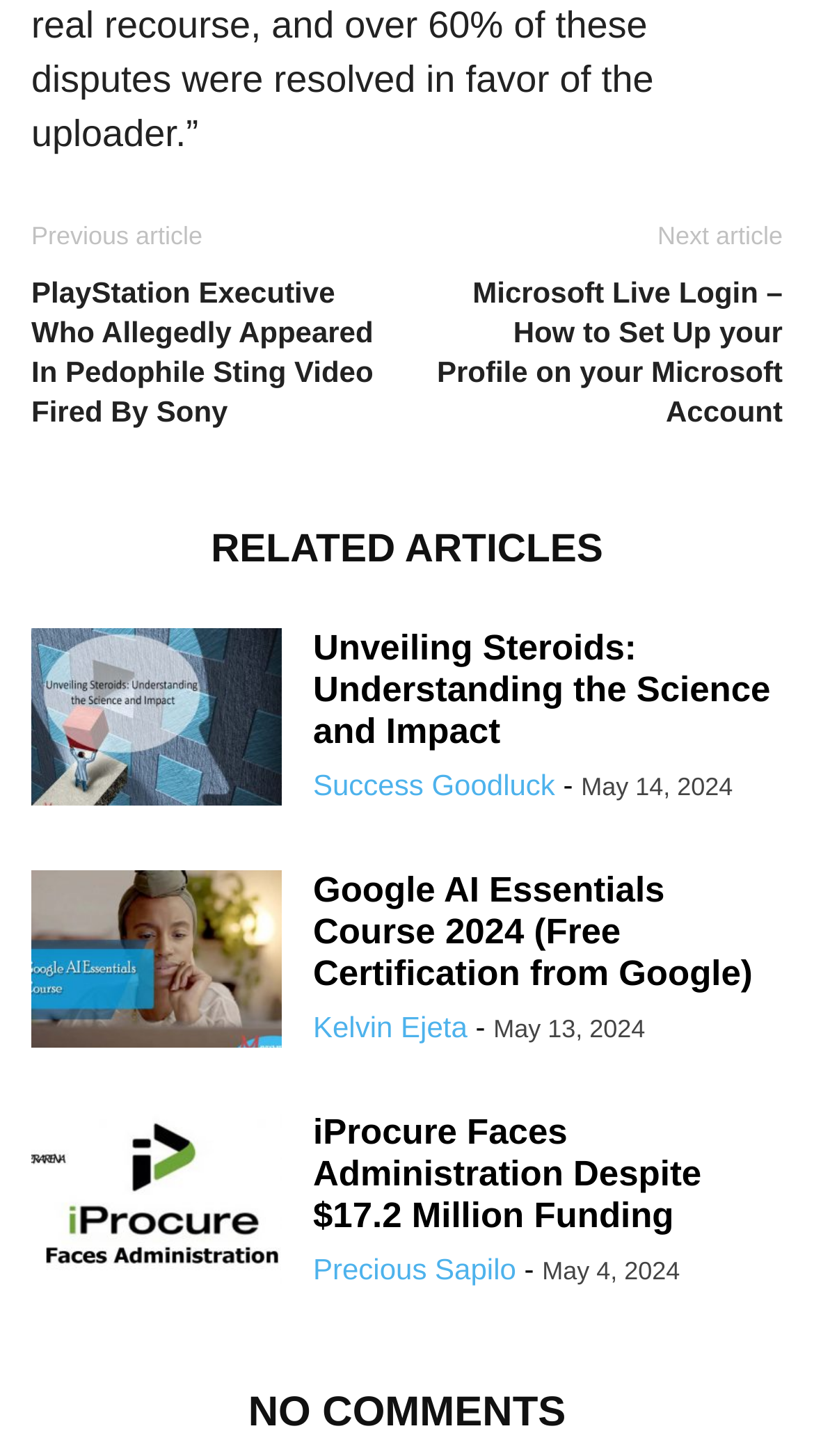Specify the bounding box coordinates of the element's region that should be clicked to achieve the following instruction: "Read the article about PlayStation Executive". The bounding box coordinates consist of four float numbers between 0 and 1, in the format [left, top, right, bottom].

[0.038, 0.187, 0.474, 0.296]